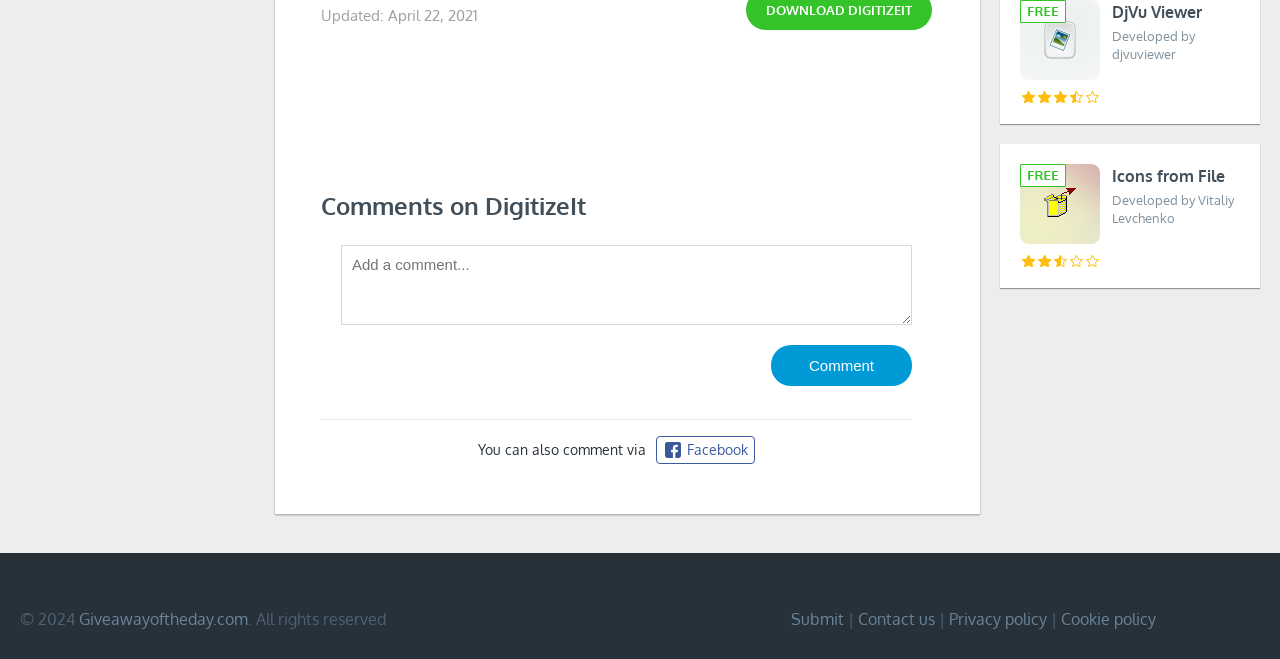Provide the bounding box coordinates in the format (top-left x, top-left y, bottom-right x, bottom-right y). All values are floating point numbers between 0 and 1. Determine the bounding box coordinate of the UI element described as: aria-label="Advertisement" name="aswift_1" title="Advertisement"

[0.251, 0.106, 0.728, 0.258]